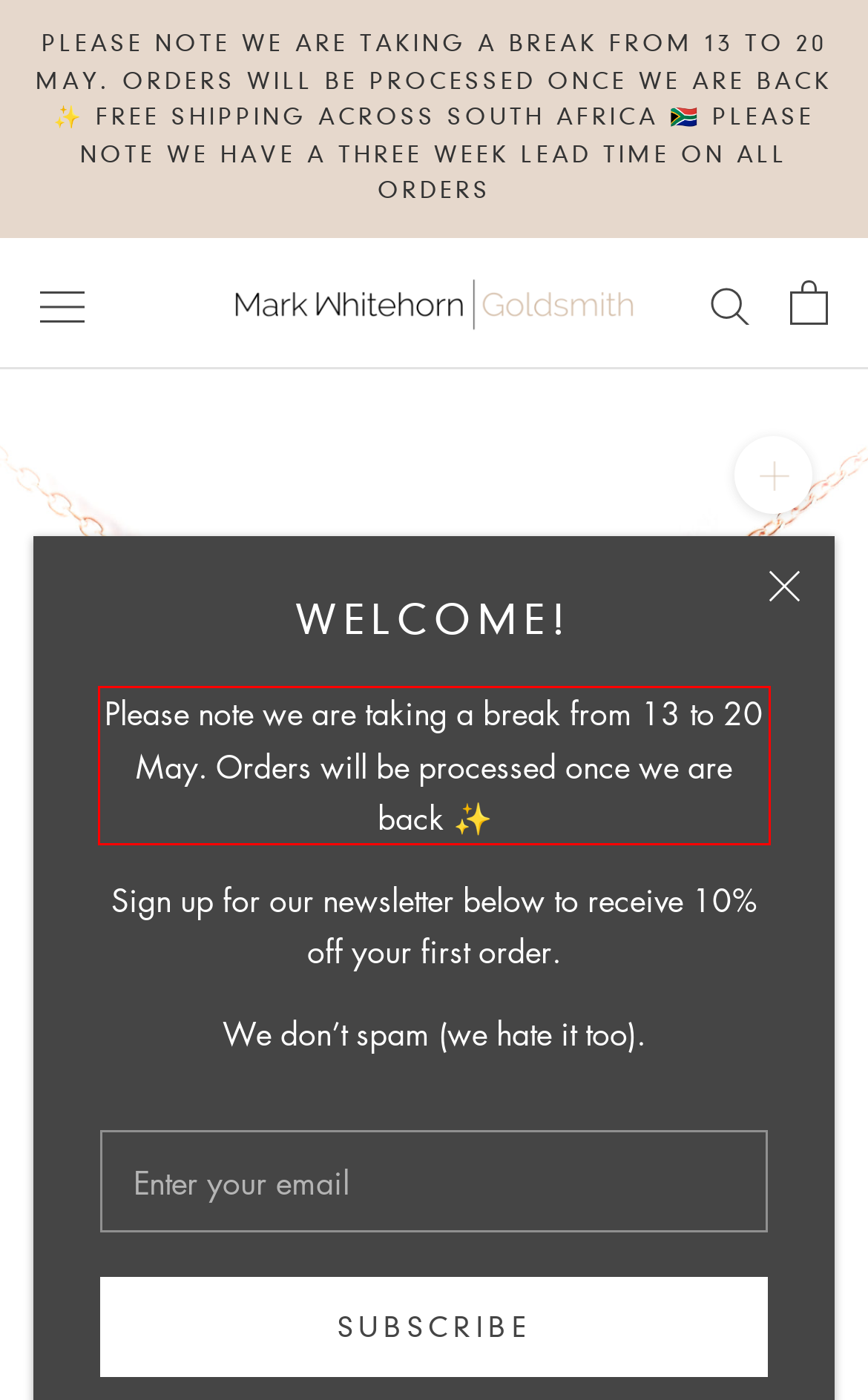You are provided with a screenshot of a webpage featuring a red rectangle bounding box. Extract the text content within this red bounding box using OCR.

Please note we are taking a break from 13 to 20 May. Orders will be processed once we are back ✨